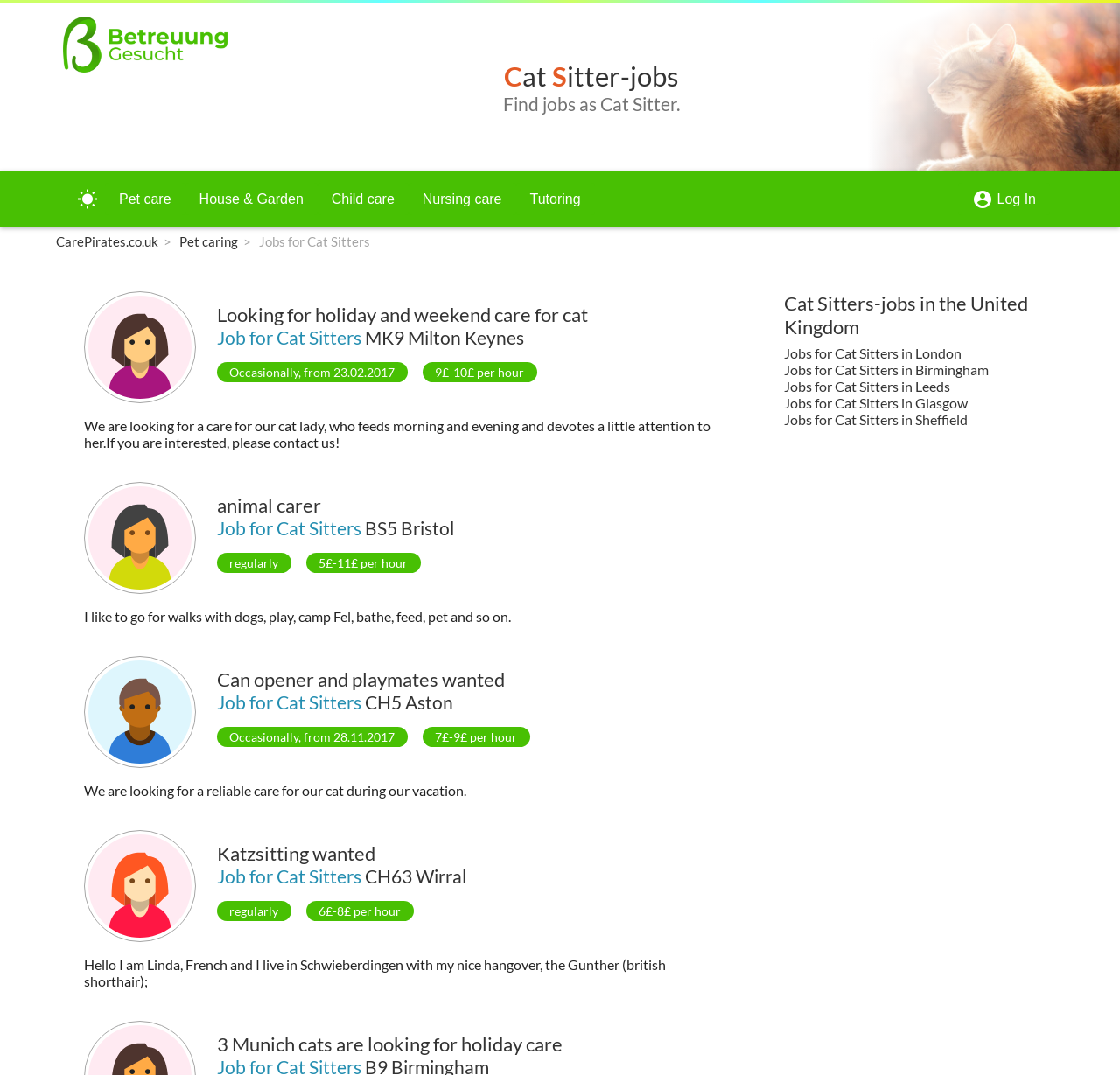How many links are there to job postings in London?
Kindly answer the question with as much detail as you can.

I looked at the link elements that contain text related to job postings in London. There is only one such link, which is 'Jobs for Cat Sitters in London'.